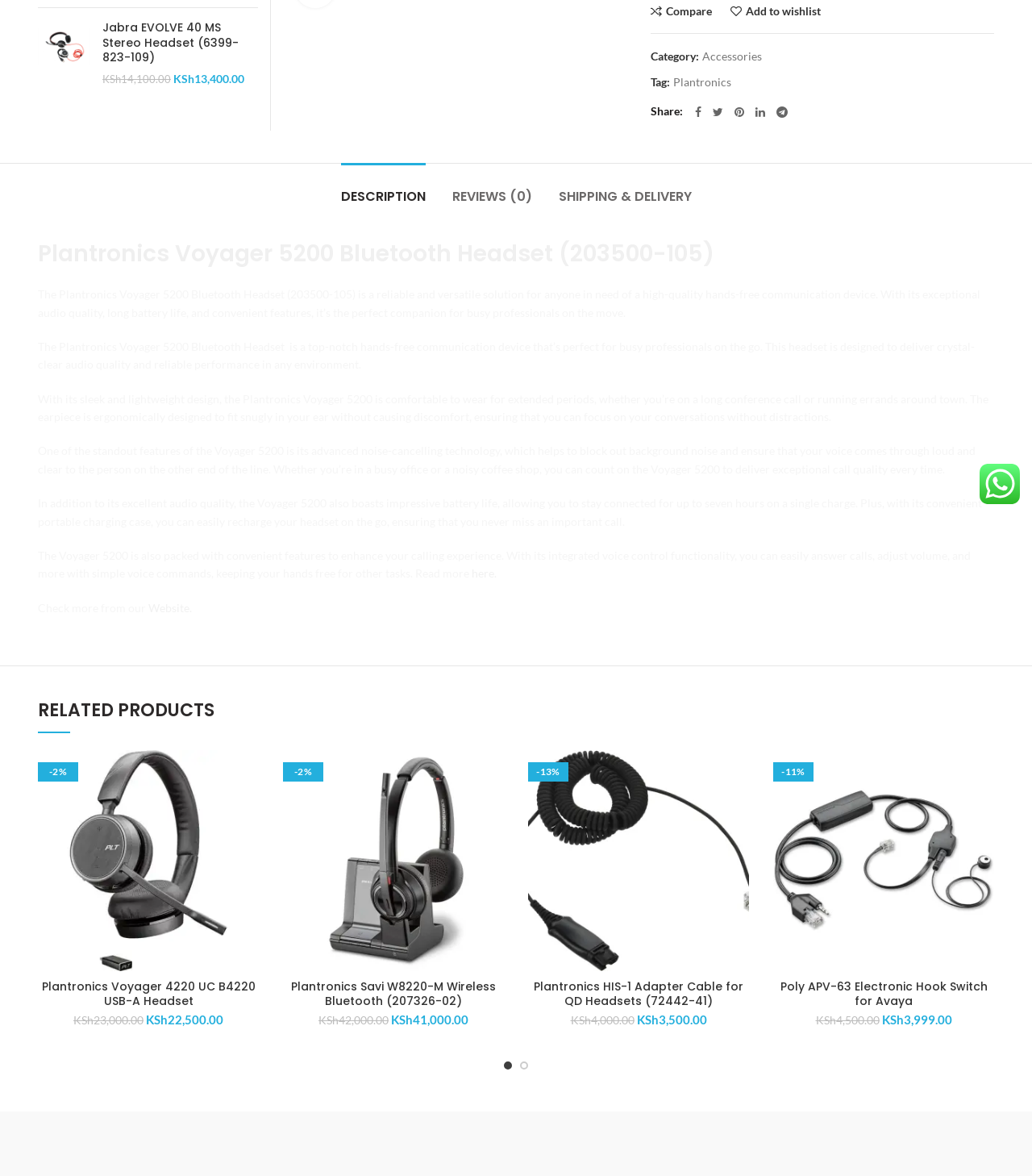Given the element description: "Quick ViewQuick View", predict the bounding box coordinates of this UI element. The coordinates must be four float numbers between 0 and 1, given as [left, top, right, bottom].

[0.932, 0.676, 0.971, 0.706]